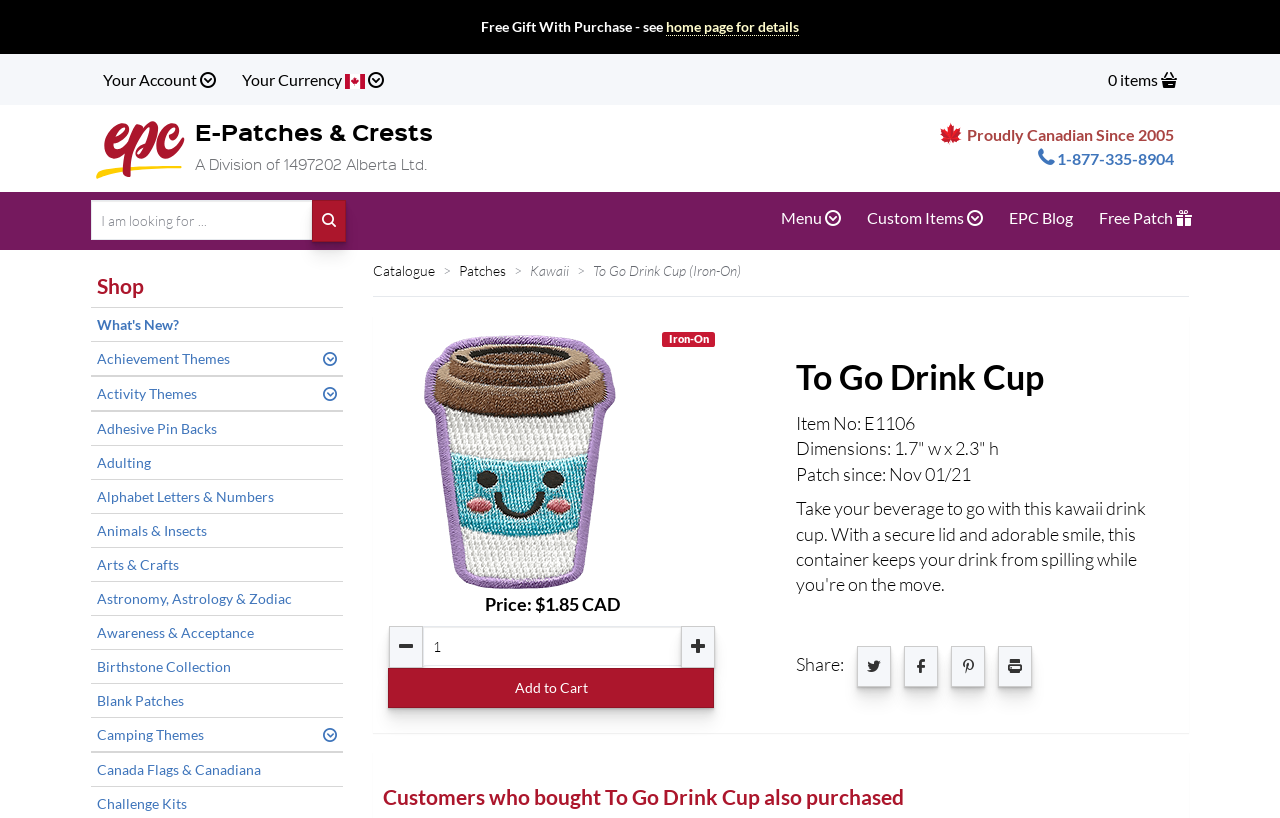From the image, can you give a detailed response to the question below:
What is the price of the To Go Drink Cup?

I found the price of the To Go Drink Cup by looking at the product details section, where it says 'Price: $1.85 CAD'.